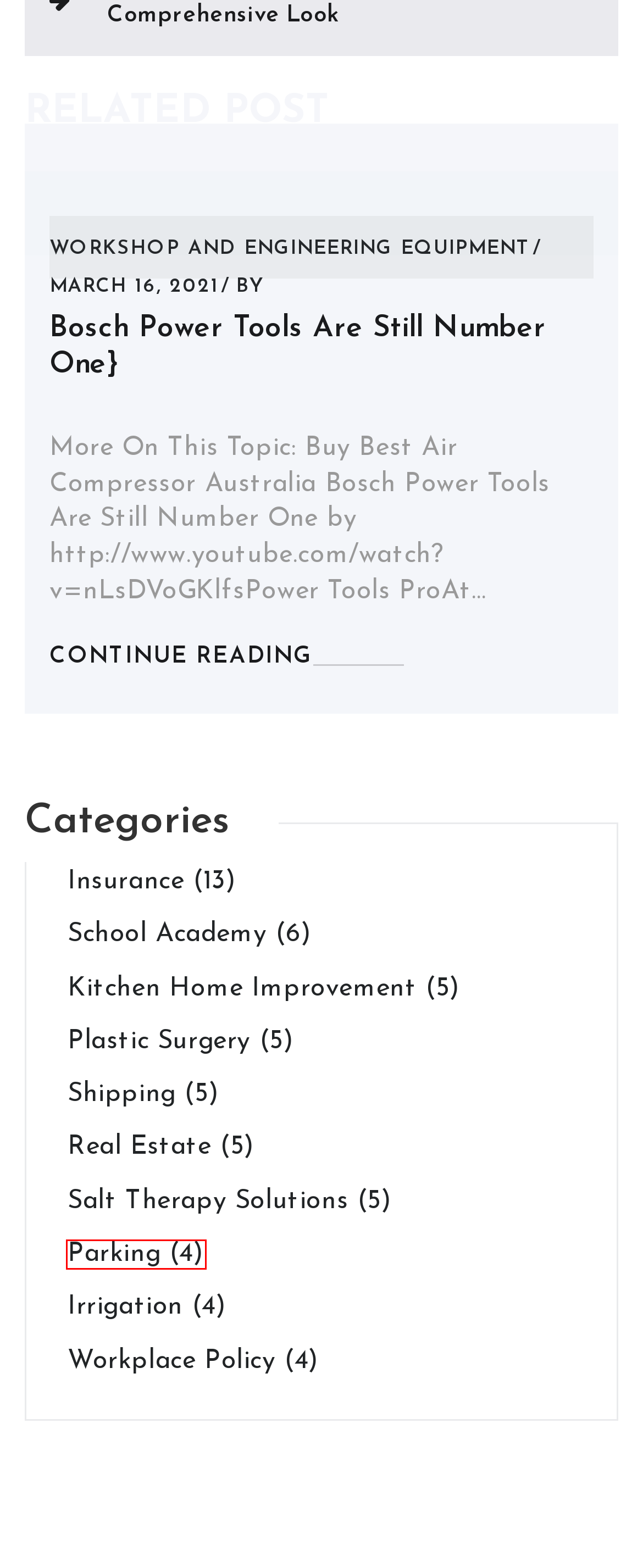Observe the screenshot of a webpage with a red bounding box highlighting an element. Choose the webpage description that accurately reflects the new page after the element within the bounding box is clicked. Here are the candidates:
A. Shipping – microdermoabrasion.org
B. Parking – microdermoabrasion.org
C. School Academy – microdermoabrasion.org
D. Kitchen Home Improvement – microdermoabrasion.org
E. Salt Therapy Solutions – microdermoabrasion.org
F. Irrigation – microdermoabrasion.org
G. Bosch Power Tools Are Still Number One} – microdermoabrasion.org
H. Insurance – microdermoabrasion.org

B